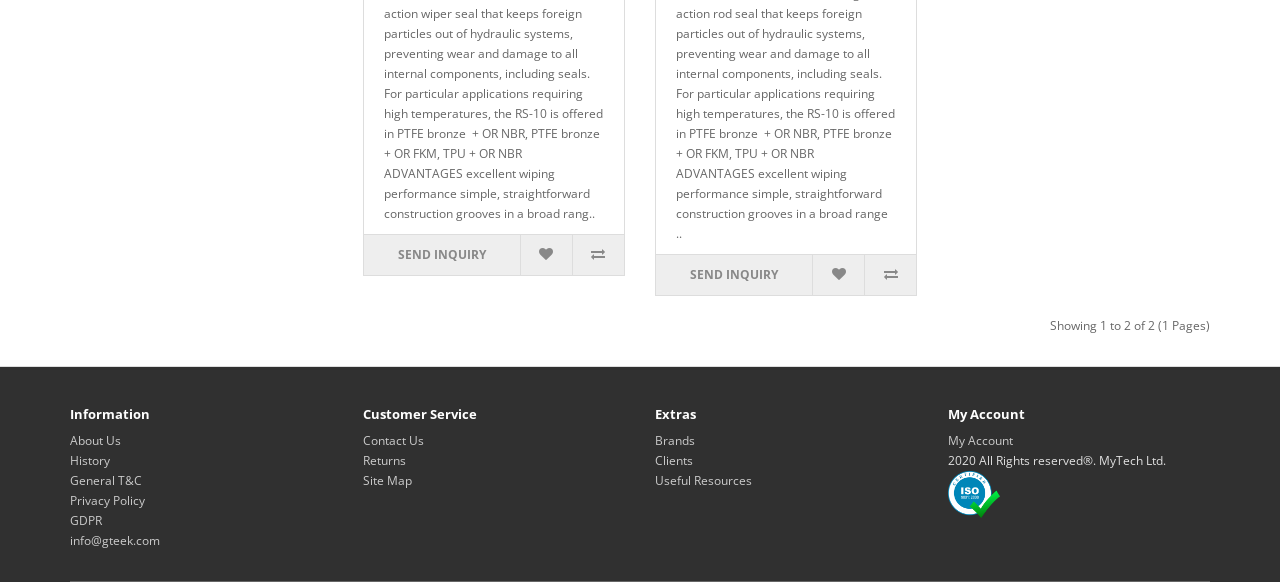Please locate the bounding box coordinates of the element that should be clicked to complete the given instruction: "Click the Contact Us link".

[0.283, 0.743, 0.331, 0.772]